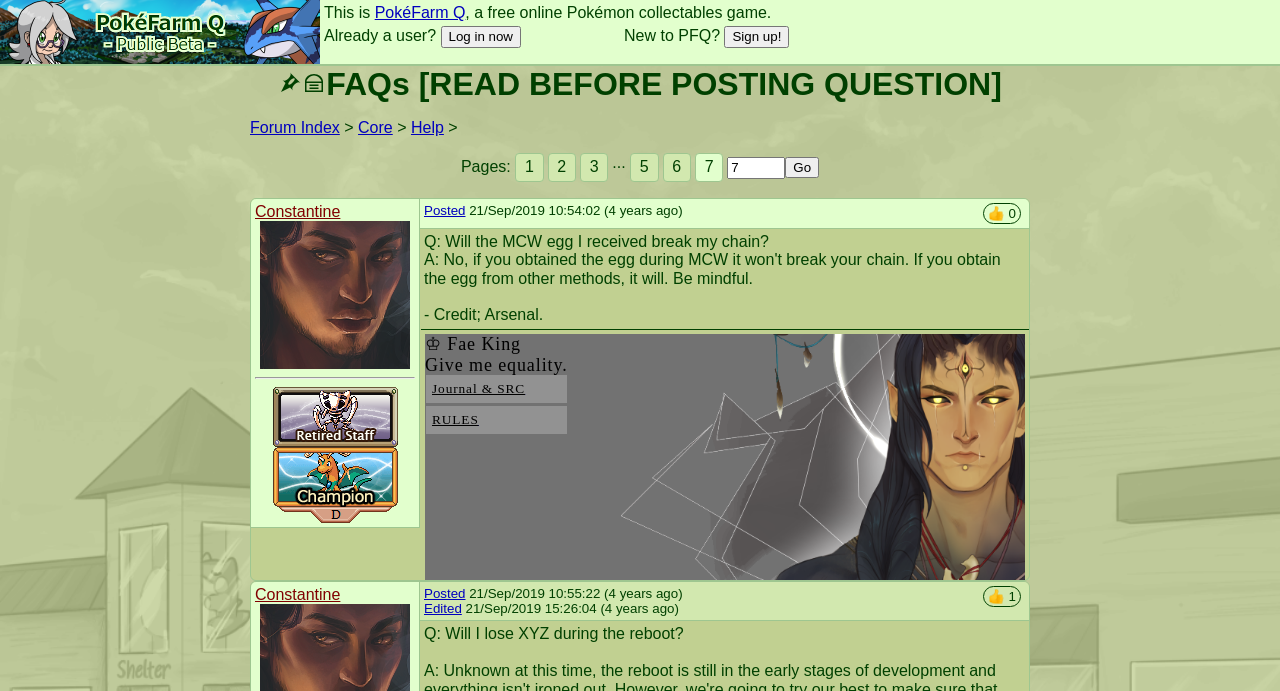Can you find the bounding box coordinates of the area I should click to execute the following instruction: "Click the 'Log in now' button"?

[0.344, 0.037, 0.407, 0.068]